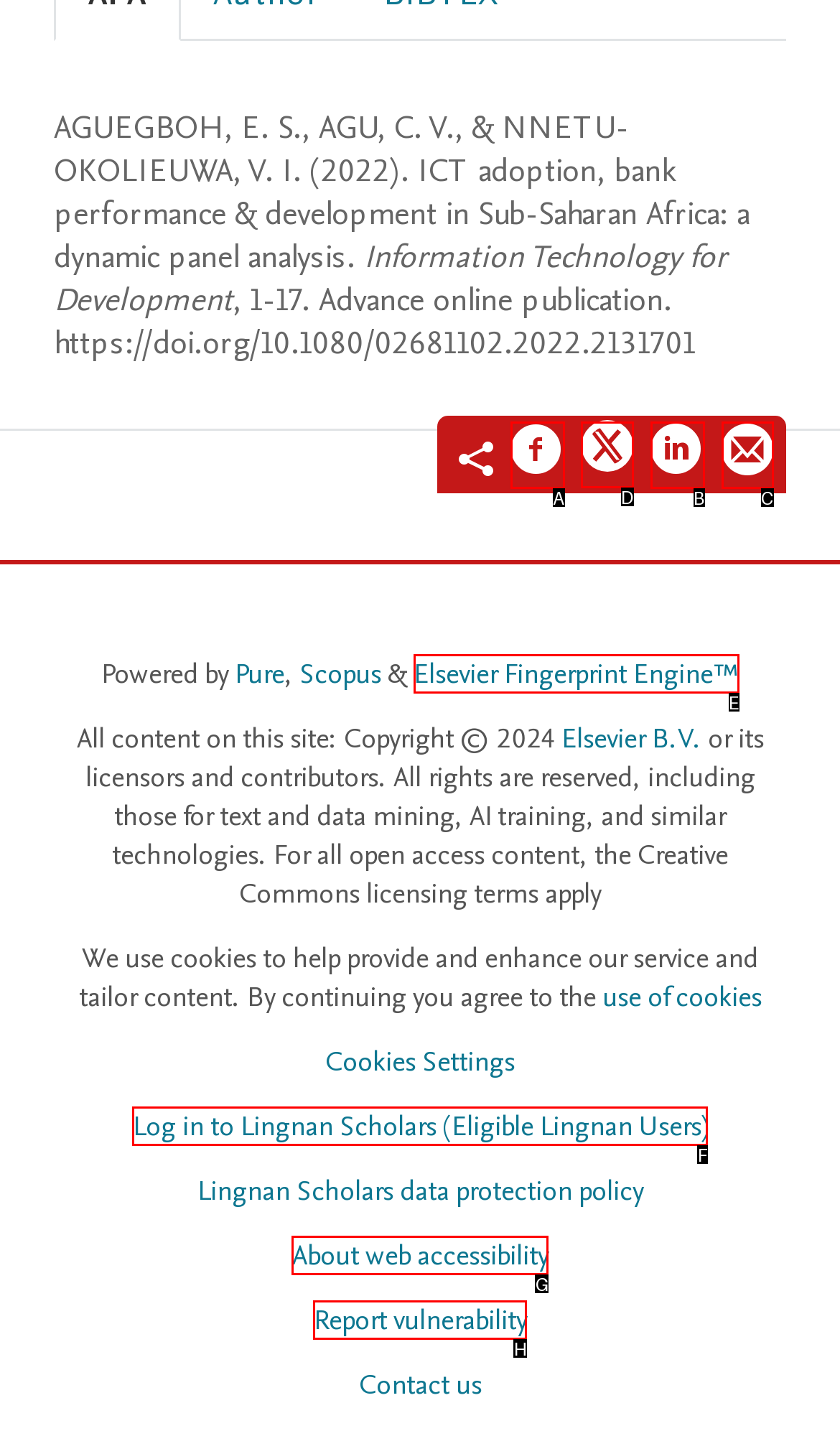Tell me which one HTML element I should click to complete the following task: Share on Twitter Answer with the option's letter from the given choices directly.

D